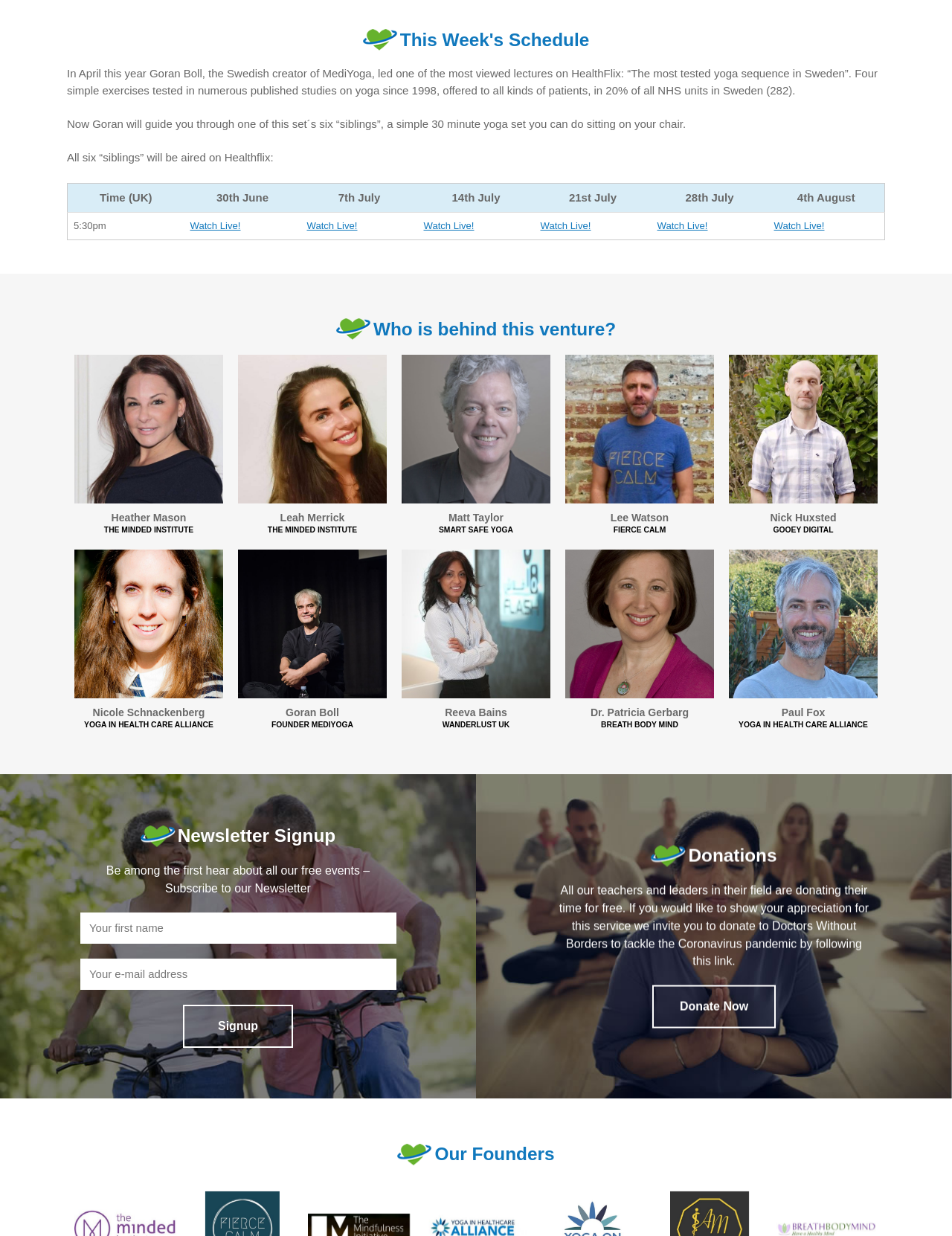Please determine the bounding box coordinates, formatted as (top-left x, top-left y, bottom-right x, bottom-right y), with all values as floating point numbers between 0 and 1. Identify the bounding box of the region described as: Donate Now

[0.685, 0.797, 0.815, 0.832]